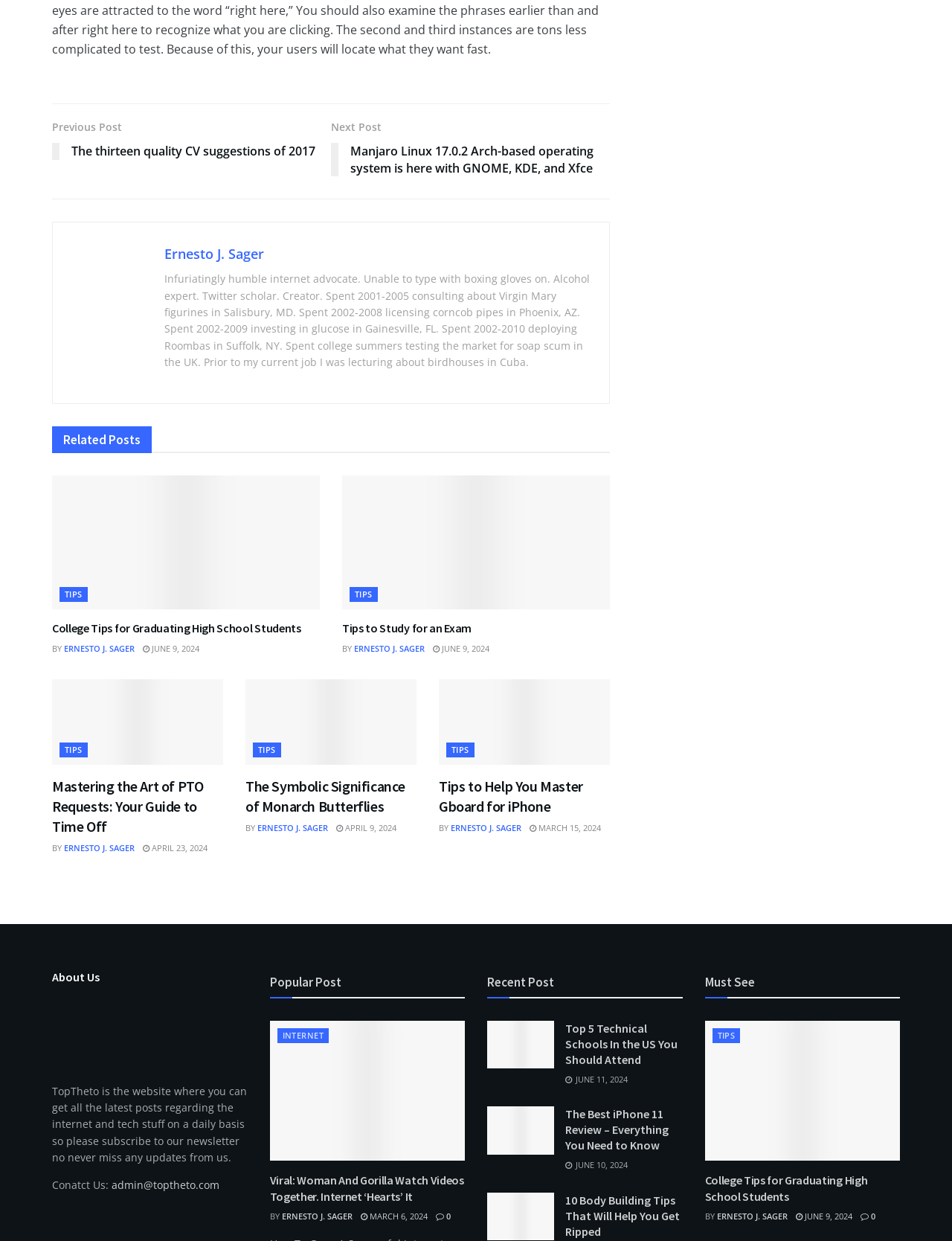Please determine the bounding box coordinates for the element that should be clicked to follow these instructions: "view map stats".

None